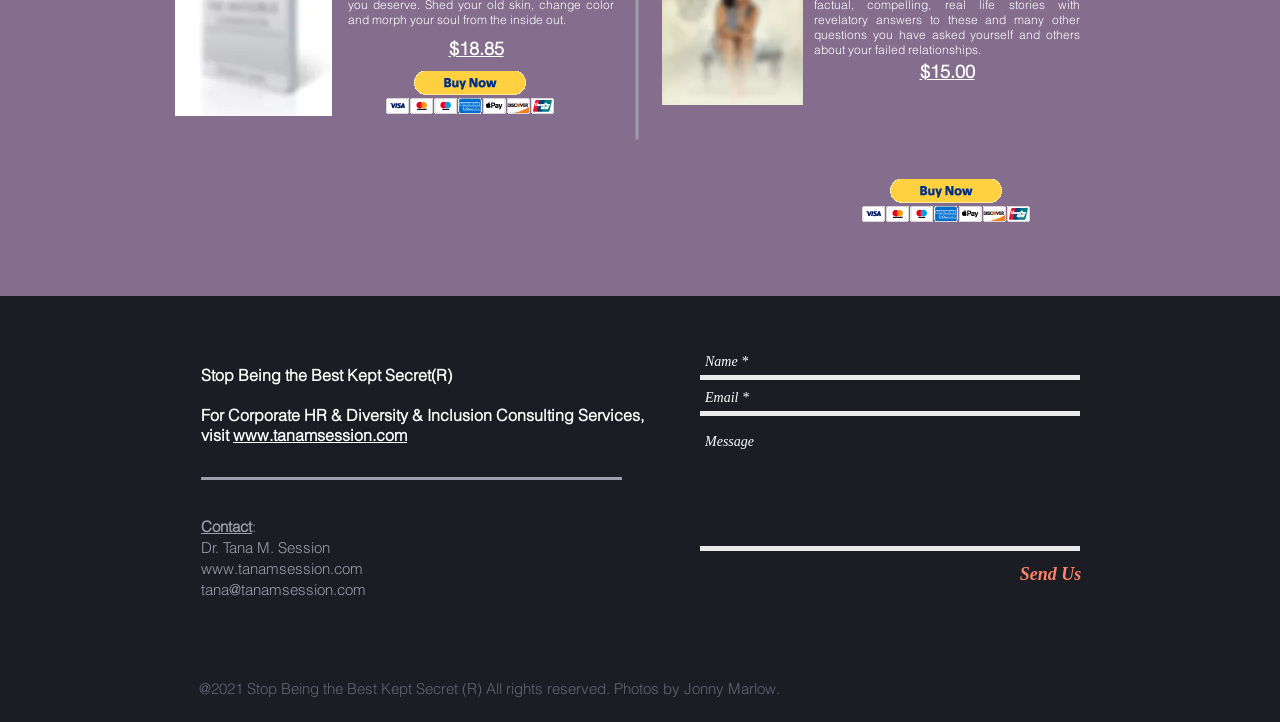Please pinpoint the bounding box coordinates for the region I should click to adhere to this instruction: "Enter name".

[0.547, 0.483, 0.844, 0.526]